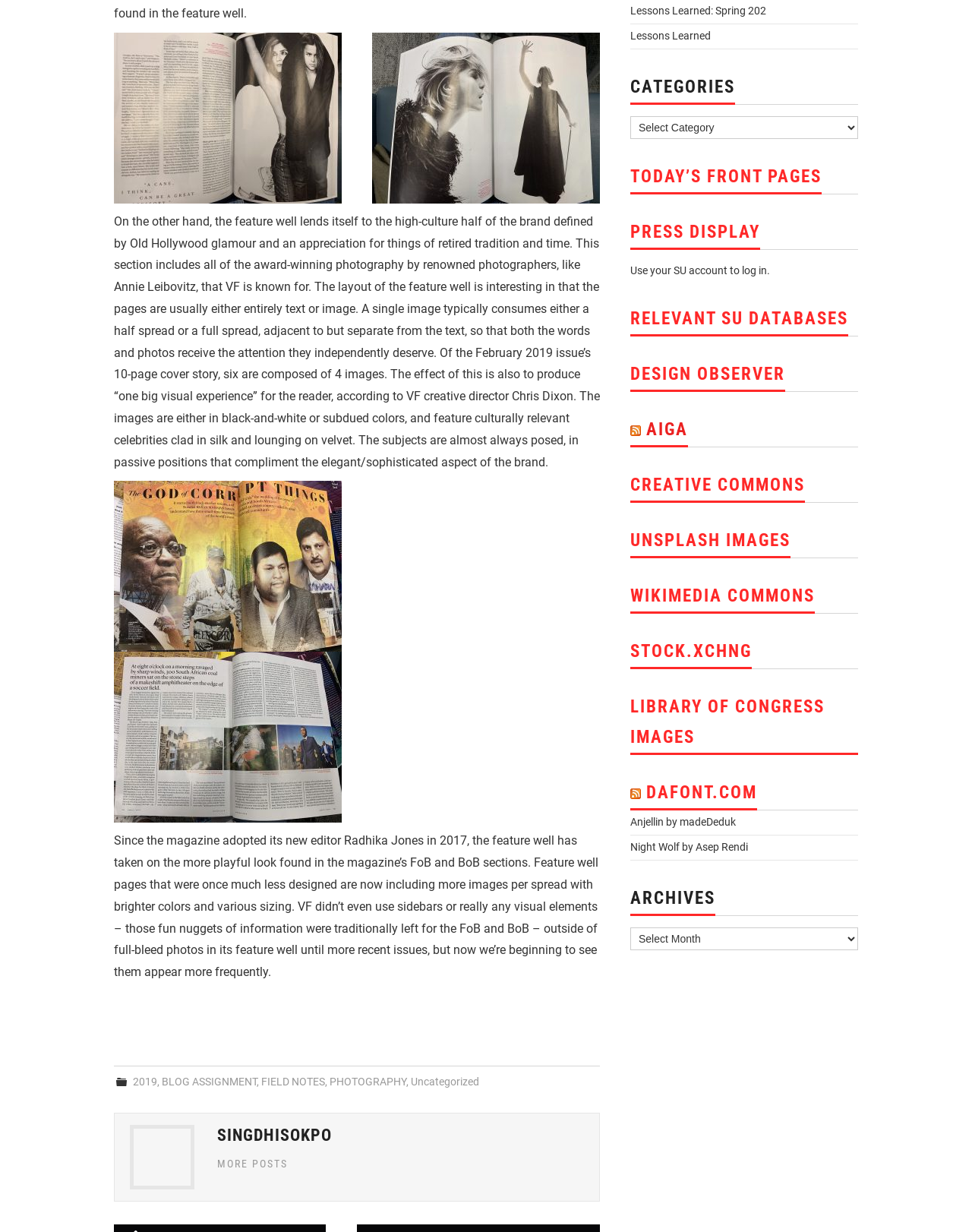How many images are in the 10-page cover story of the February 2019 issue?
Based on the image, please offer an in-depth response to the question.

The article mentions that six pages of the 10-page cover story of the February 2019 issue are composed of 4 images, which suggests that there are a total of 4 images in the cover story.